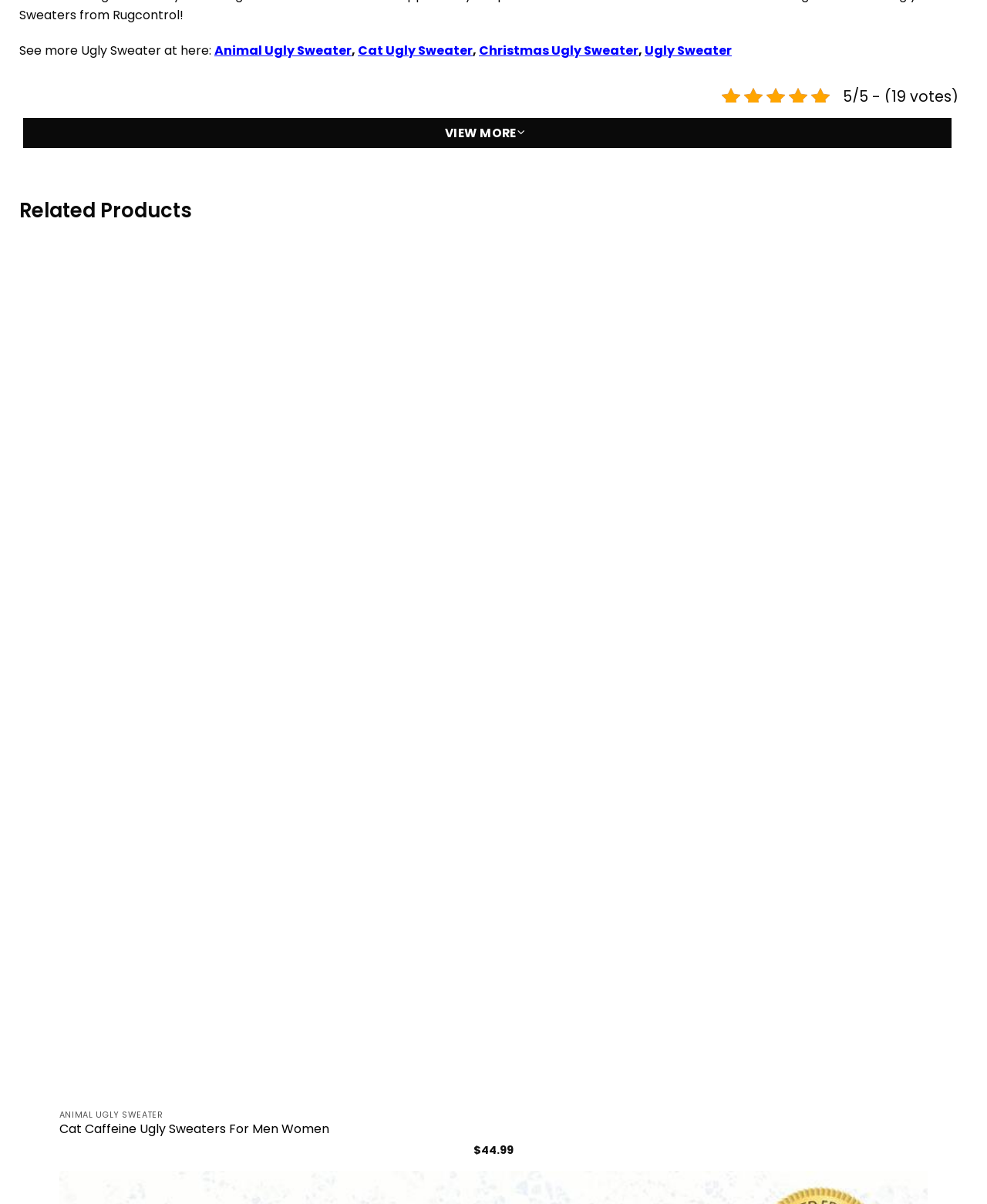What is the phone number to contact?
From the details in the image, answer the question comprehensively.

The phone number to contact can be found in the 'CONTACT US' section of the webpage, specifically in the text '+1585-200-0847' which is located next to the label 'Phone:'.